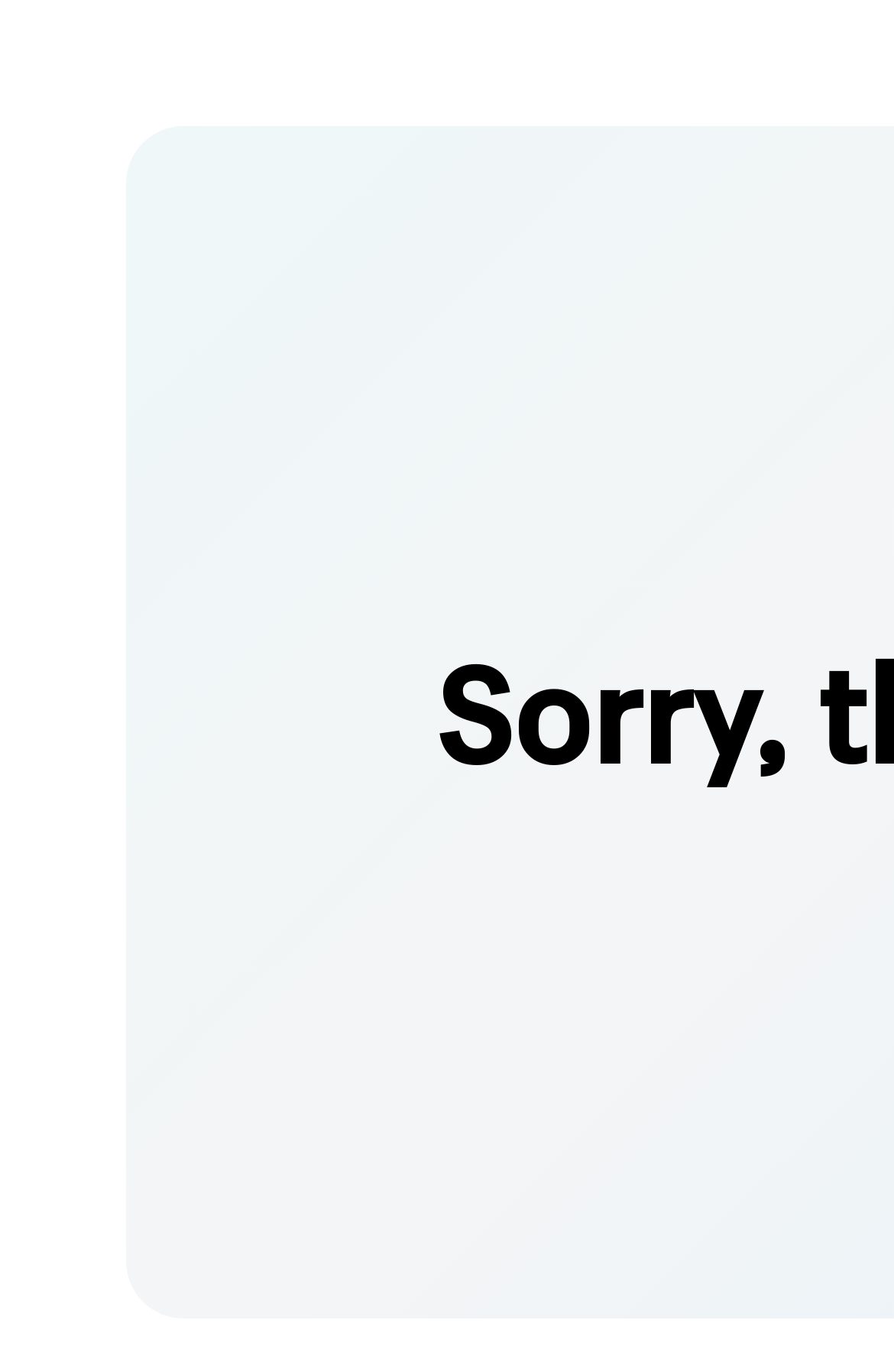Identify and provide the main heading of the webpage.

Sorry, this store is currently unavailable.